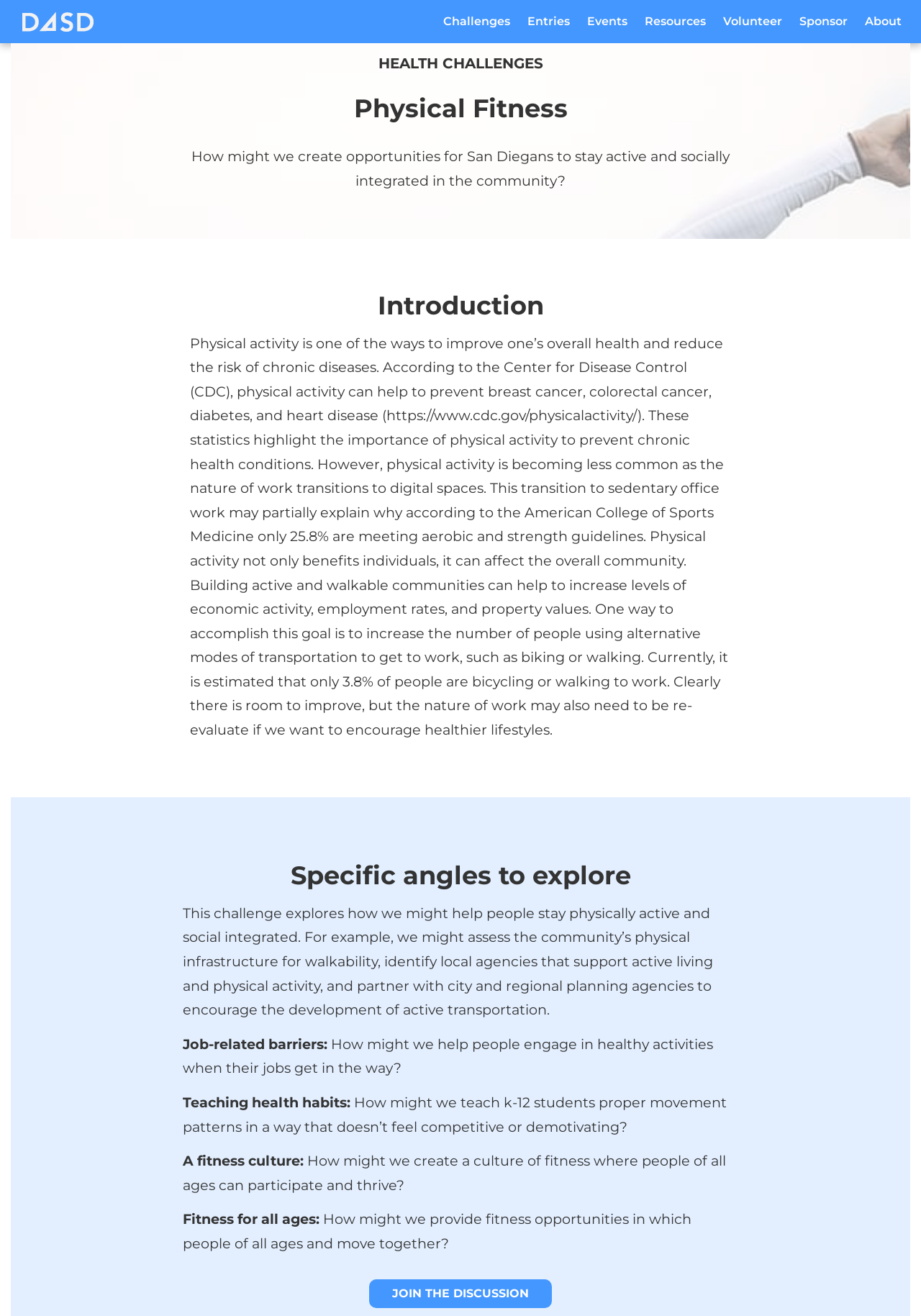Identify the bounding box coordinates of the area you need to click to perform the following instruction: "Click on the 'D4SD' link".

[0.024, 0.009, 0.102, 0.024]